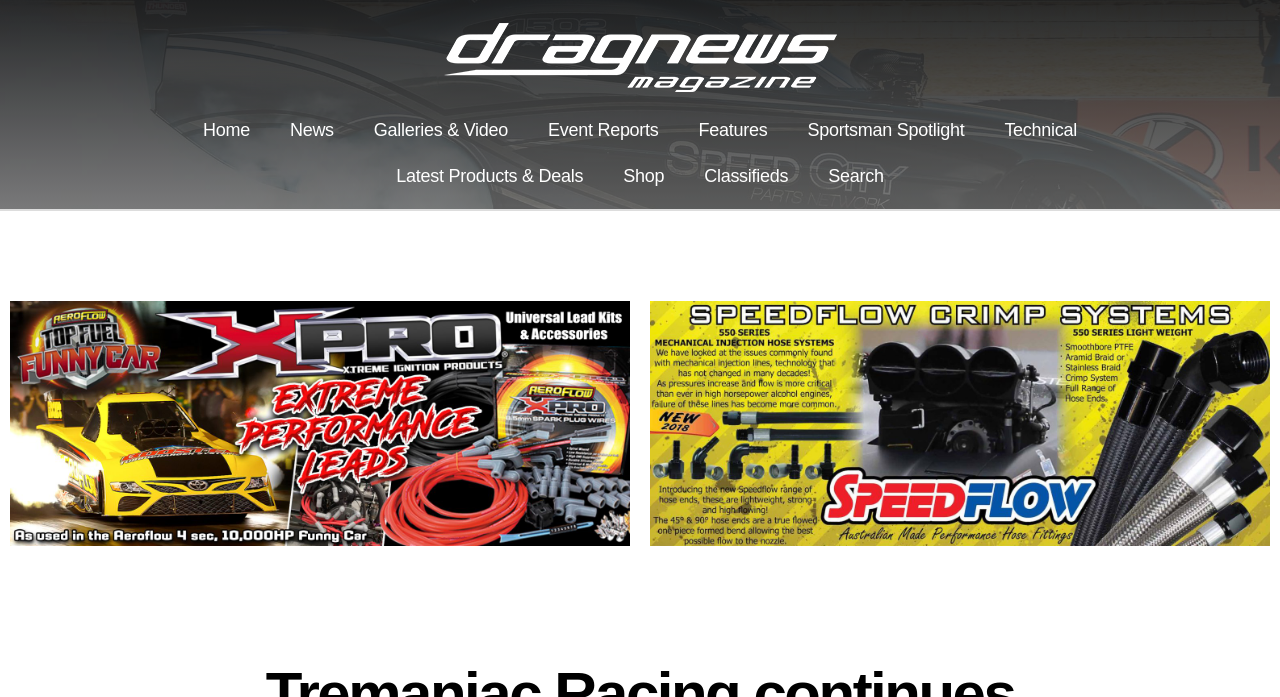Please provide the bounding box coordinates for the element that needs to be clicked to perform the following instruction: "search for something". The coordinates should be given as four float numbers between 0 and 1, i.e., [left, top, right, bottom].

[0.631, 0.22, 0.706, 0.286]